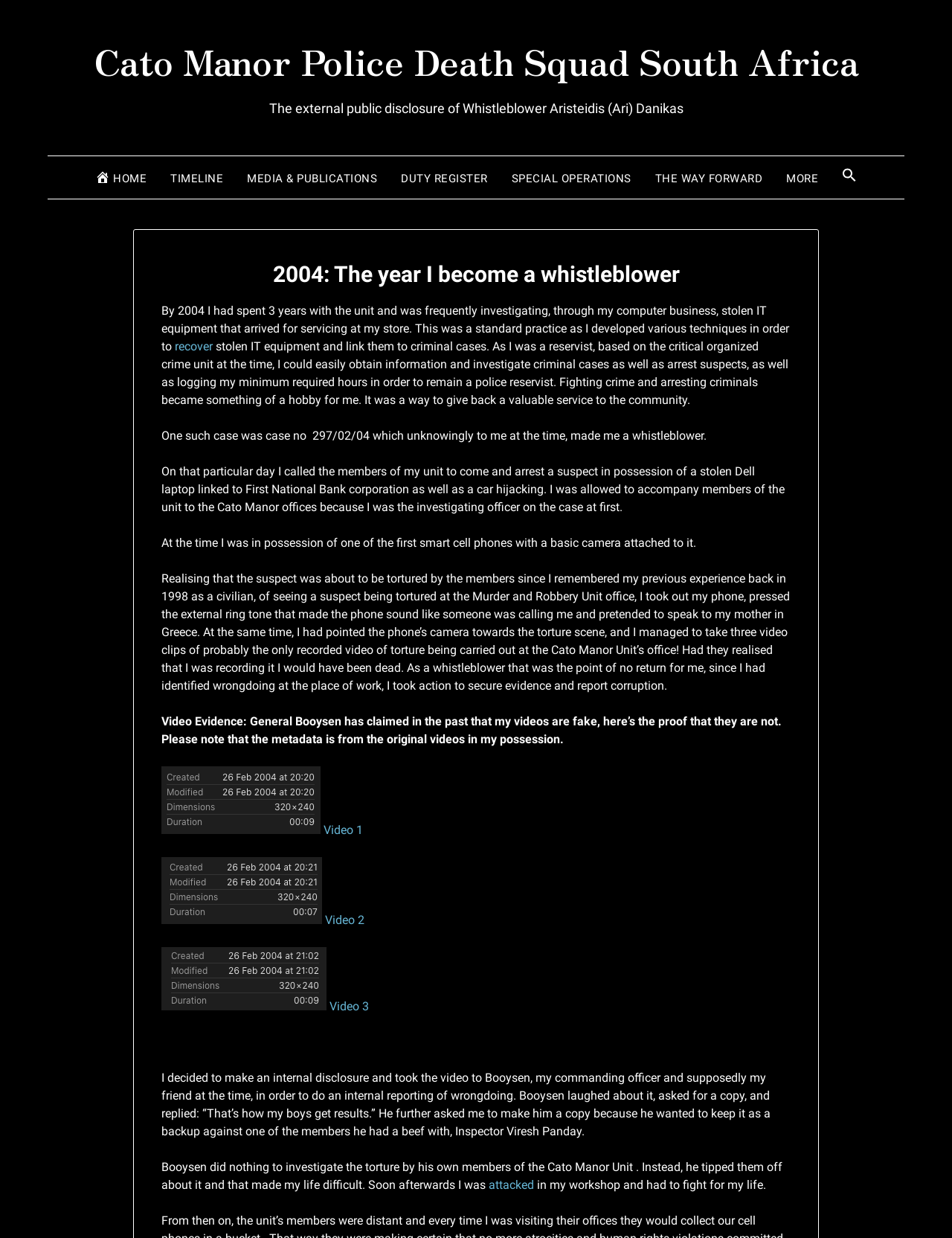What is the purpose of the video recordings?
Answer briefly with a single word or phrase based on the image.

To report corruption